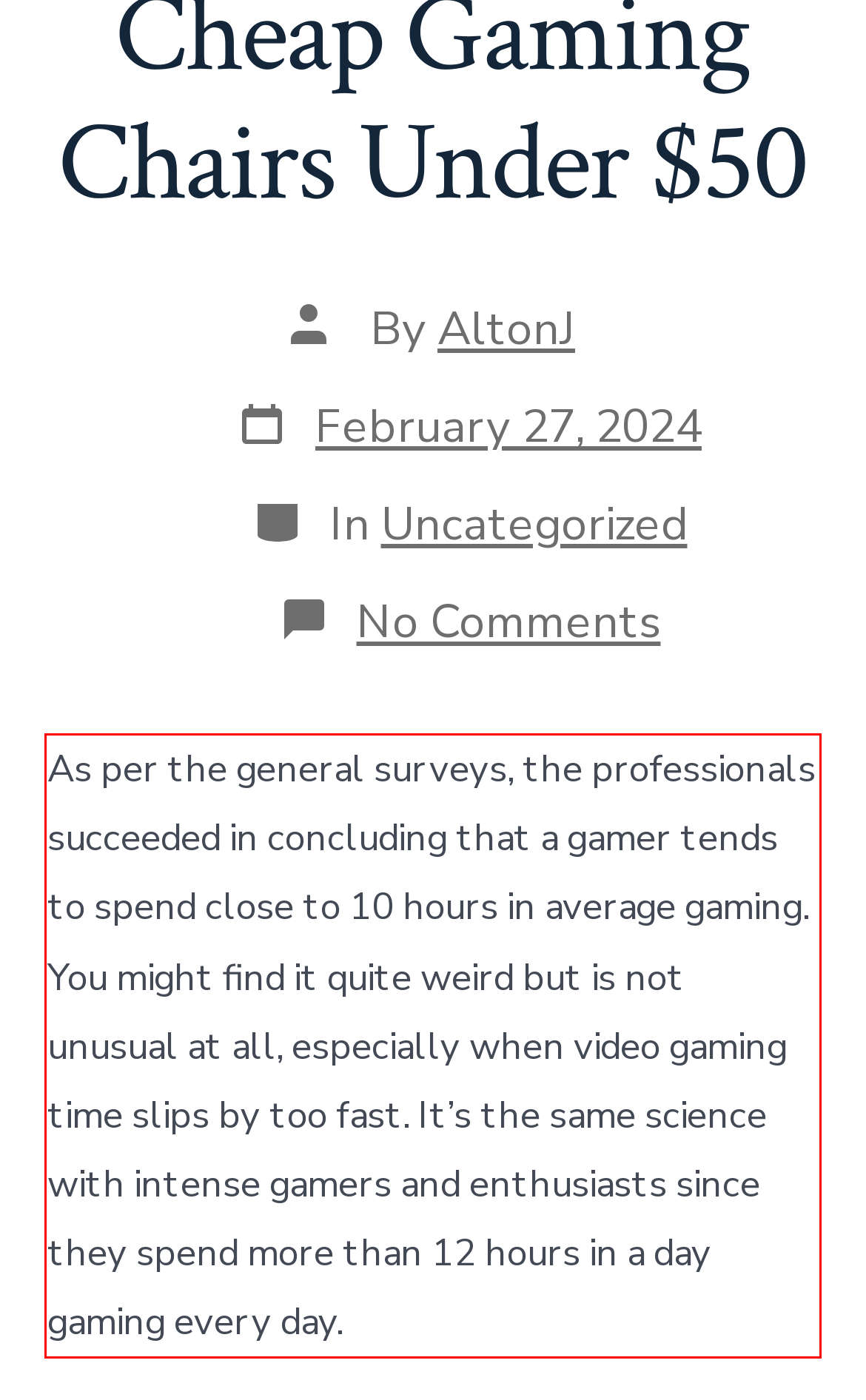Please perform OCR on the UI element surrounded by the red bounding box in the given webpage screenshot and extract its text content.

As per the general surveys, the professionals succeeded in concluding that a gamer tends to spend close to 10 hours in average gaming. You might find it quite weird but is not unusual at all, especially when video gaming time slips by too fast. It’s the same science with intense gamers and enthusiasts since they spend more than 12 hours in a day gaming every day.